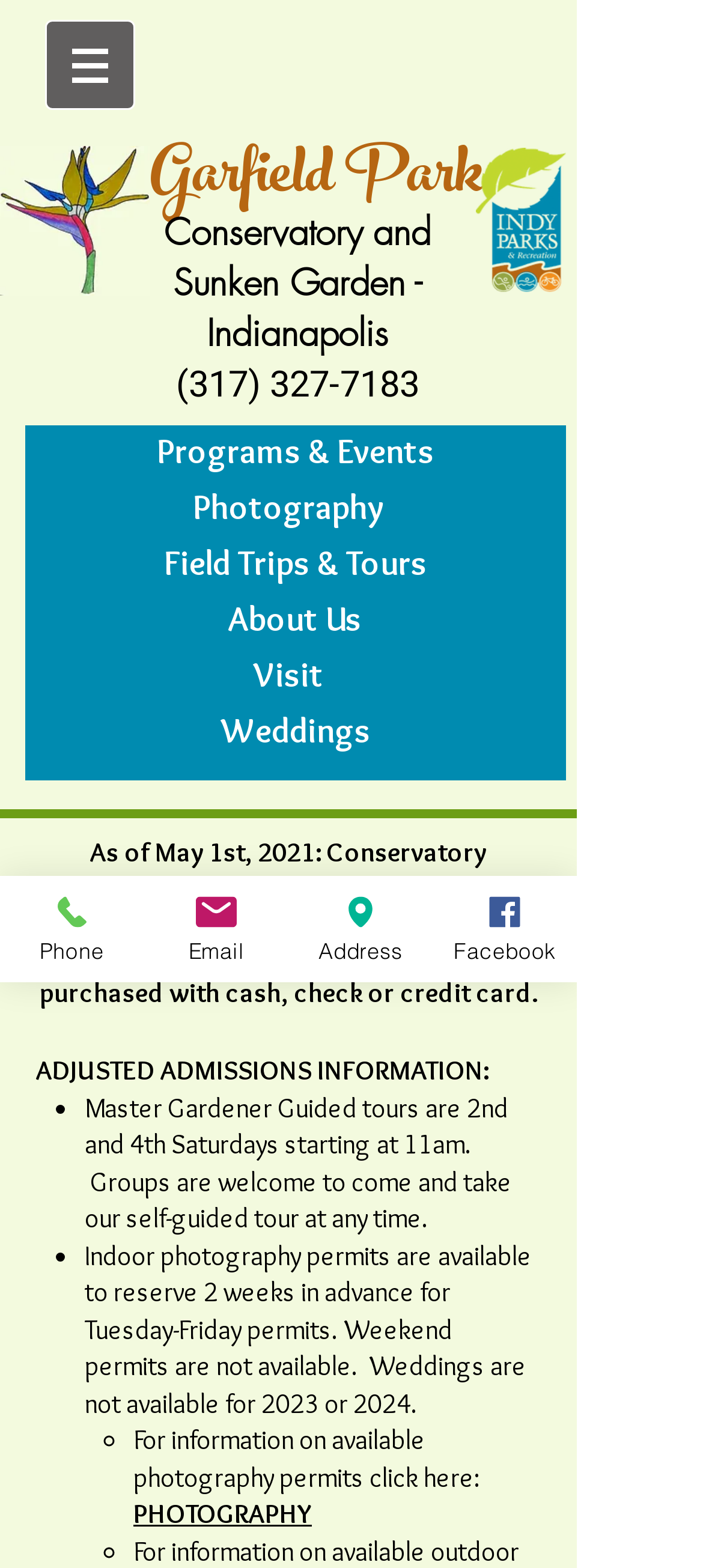Give an extensive and precise description of the webpage.

The webpage is about the Garfield Park Conservatory in Indianapolis, with a focus on admissions and visitor information. At the top left, there is a navigation menu with a button that has a popup menu. Below it, there is a large heading that reads "Garfield Park". To the left of the heading, there is a large image that takes up about a quarter of the screen.

On the top right, there is an image of the IP Logo, which is a link. Below it, there is a heading that reads "Conservatory and Sunken Garden - Indianapolis" with a phone number. The phone number is also a link.

Below the heading, there are several links to different sections of the website, including "About Us", "Photography", "Field Trips & Tours", "Programs & Events", "Visit", and "Weddings". These links are arranged horizontally across the page.

Further down the page, there is a section with updated admission information. It states that as of May 1st, 2021, conservatory admissions no longer need to be purchased in advance and can be purchased at the door. There are also details about Master Gardener Guided tours and indoor photography permits.

On the bottom left, there are three links to contact information: "Phone", "Email", and "Address". Each link has a corresponding image next to it. On the bottom right, there is a link to the conservatory's Facebook page, also with a corresponding image.

Overall, the webpage provides essential information for visitors planning to visit the Garfield Park Conservatory, including admission details, contact information, and links to other relevant sections of the website.